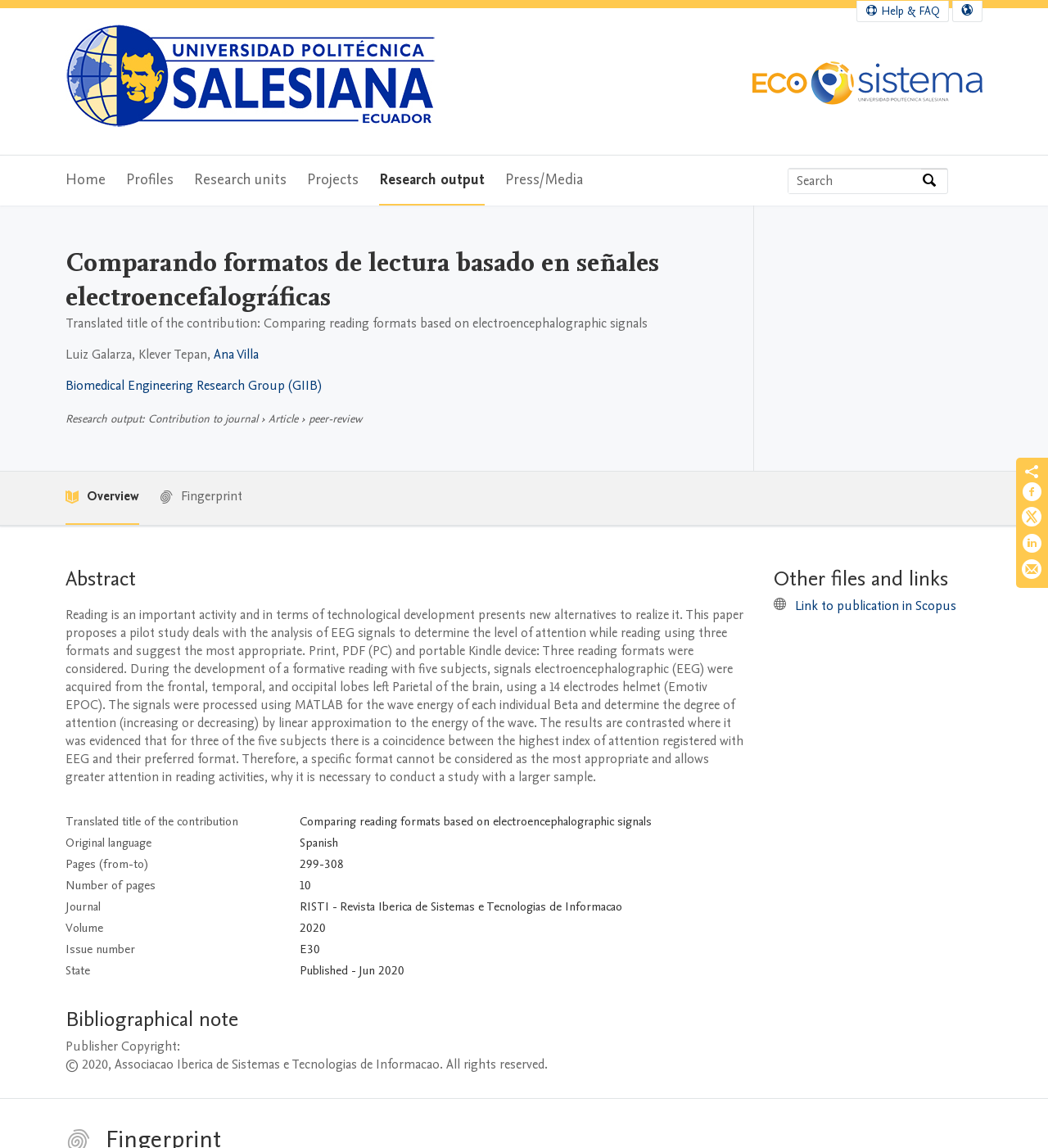How many authors are listed?
Refer to the screenshot and deliver a thorough answer to the question presented.

I found the answer by looking at the section that lists the authors, which are Luiz Galarza, Klever Tepan, and Ana Villa.